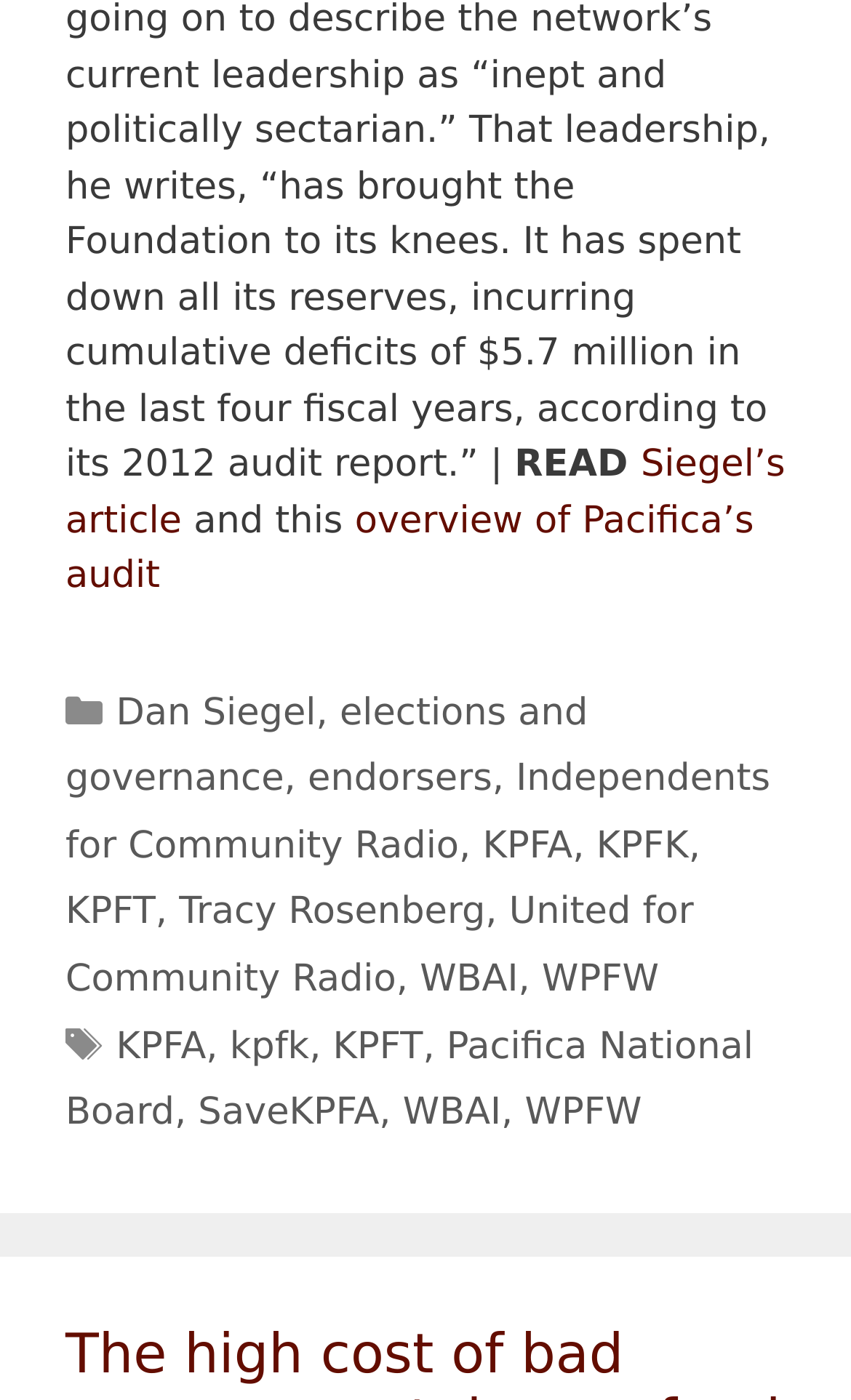Locate the bounding box coordinates of the area that needs to be clicked to fulfill the following instruction: "Sign in to the website". The coordinates should be in the format of four float numbers between 0 and 1, namely [left, top, right, bottom].

None